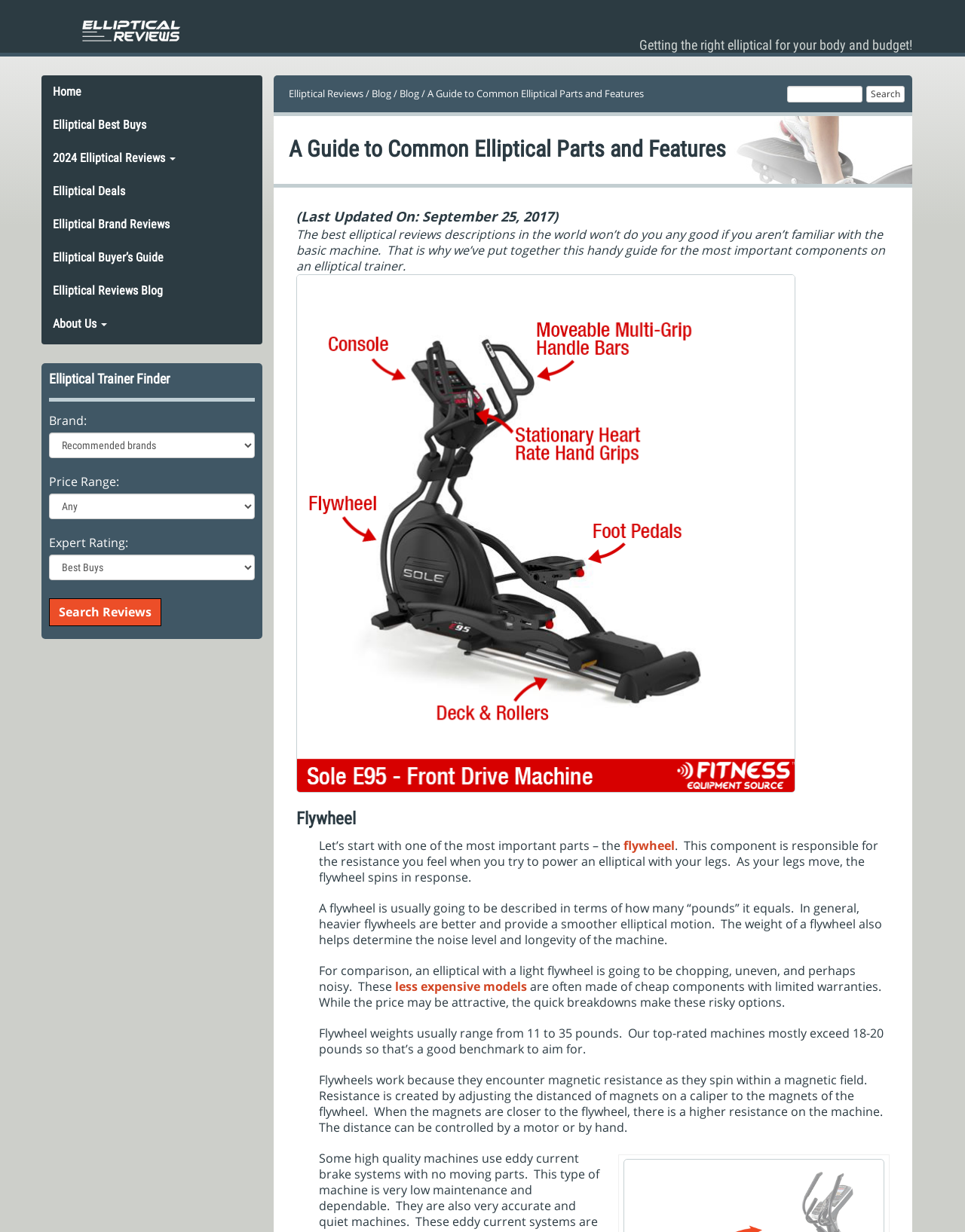Locate and provide the bounding box coordinates for the HTML element that matches this description: "2024 Elliptical Reviews".

[0.043, 0.115, 0.271, 0.142]